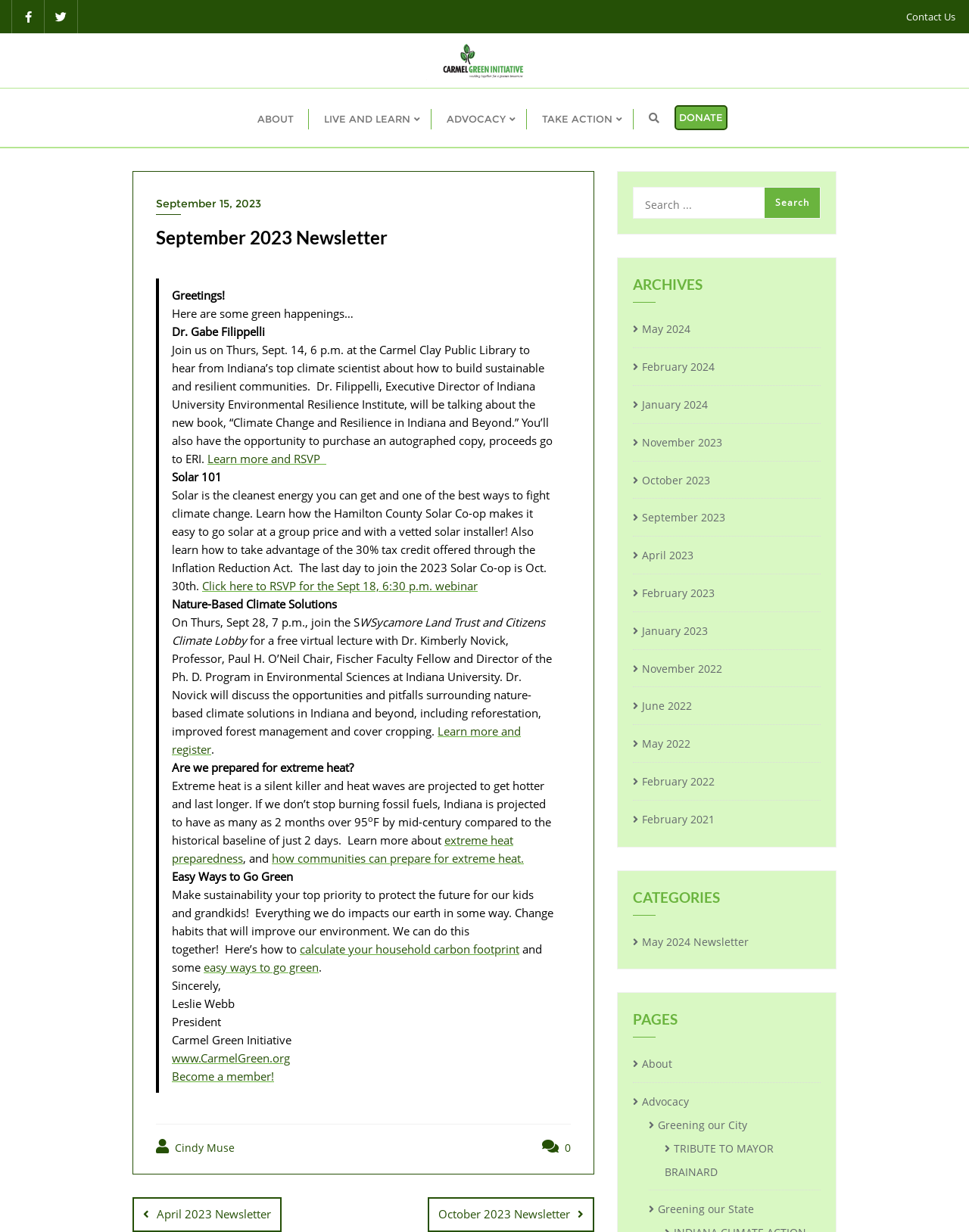Give a one-word or phrase response to the following question: Who is the speaker at the Carmel Clay Public Library?

Dr. Gabe Filippelli